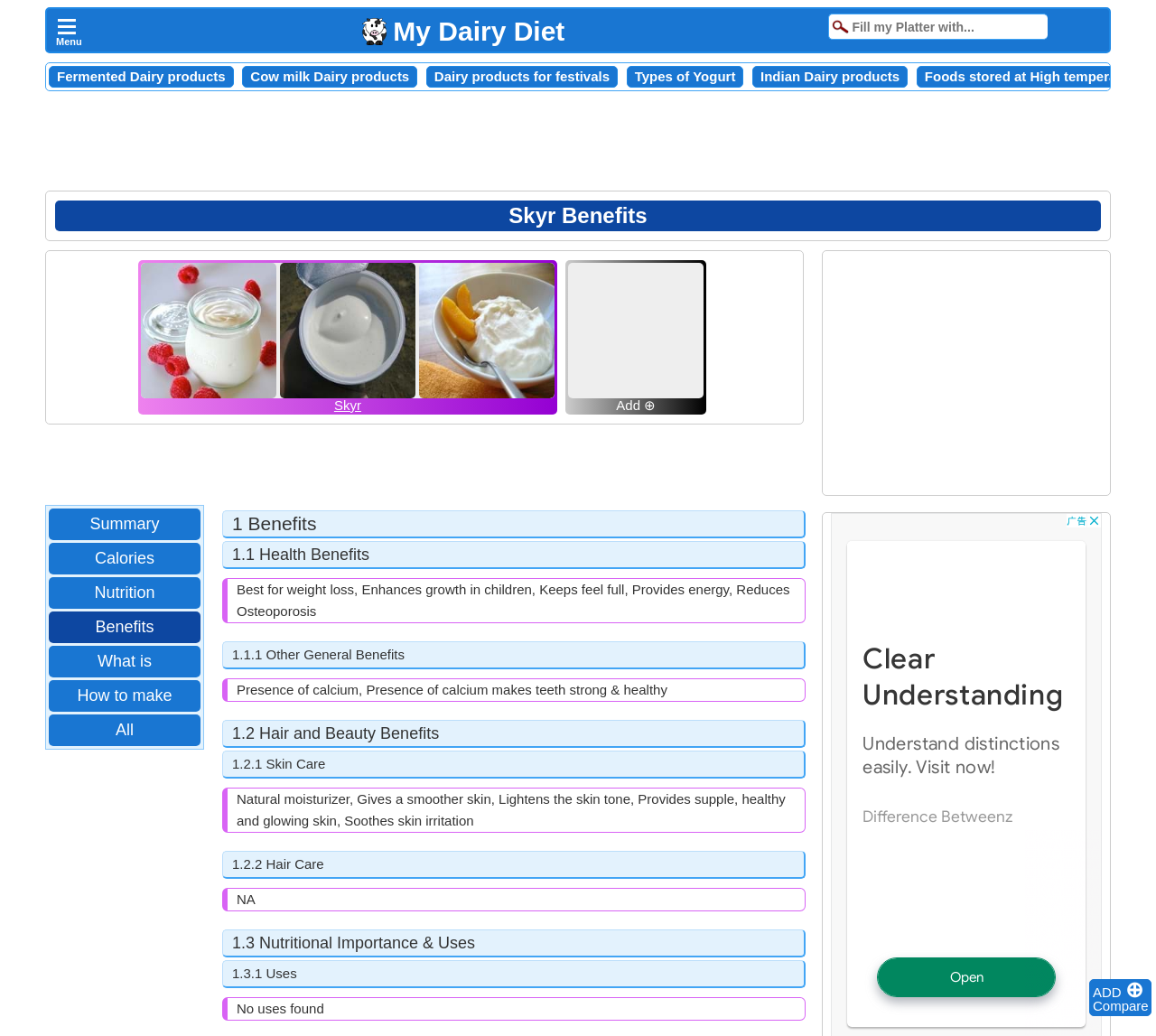Pinpoint the bounding box coordinates of the area that must be clicked to complete this instruction: "Click the 'Summary' link".

[0.07, 0.495, 0.146, 0.517]